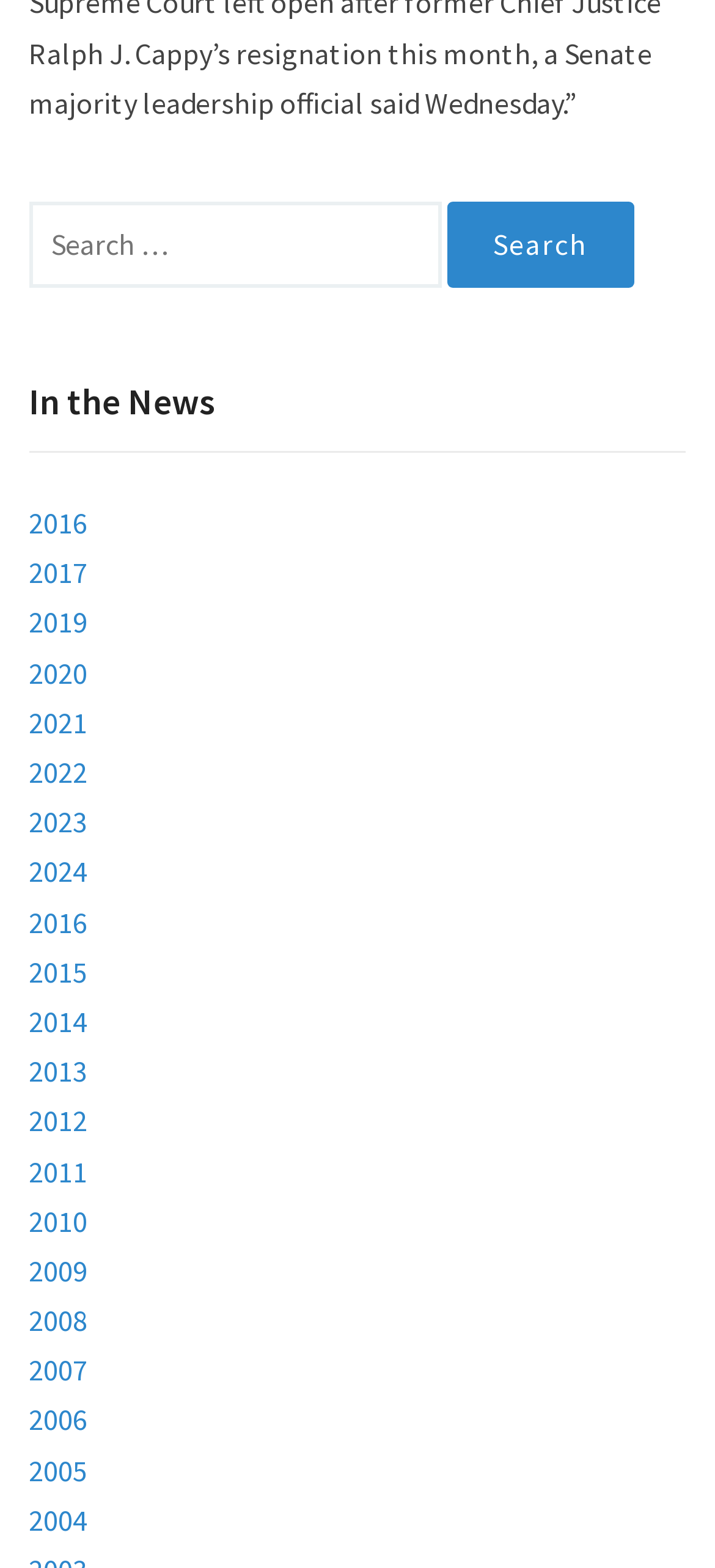What is the purpose of the search box?
Look at the image and answer the question with a single word or phrase.

To search for news